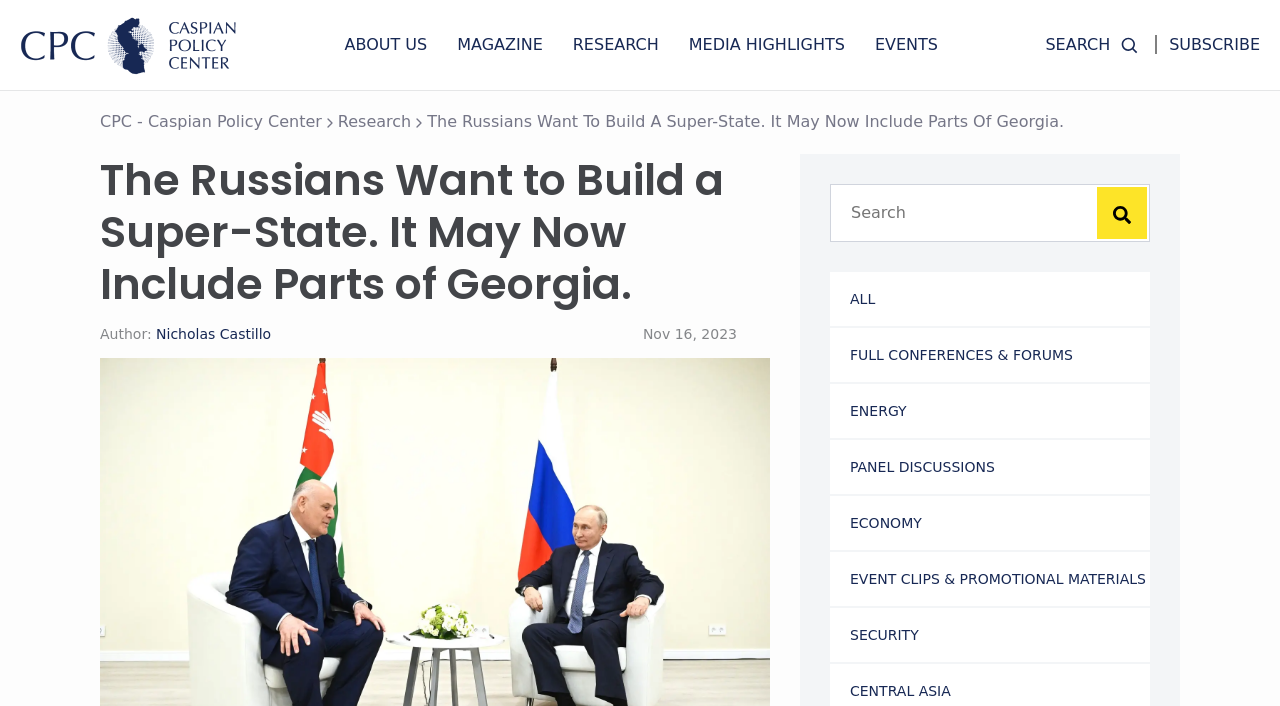Analyze the image and answer the question with as much detail as possible: 
What is the name of the organization?

I found the name of the organization by looking at the top-left corner of the webpage, where the logo is located. The text 'Caspian Policy Center' is written next to the logo, indicating that it is the name of the organization.